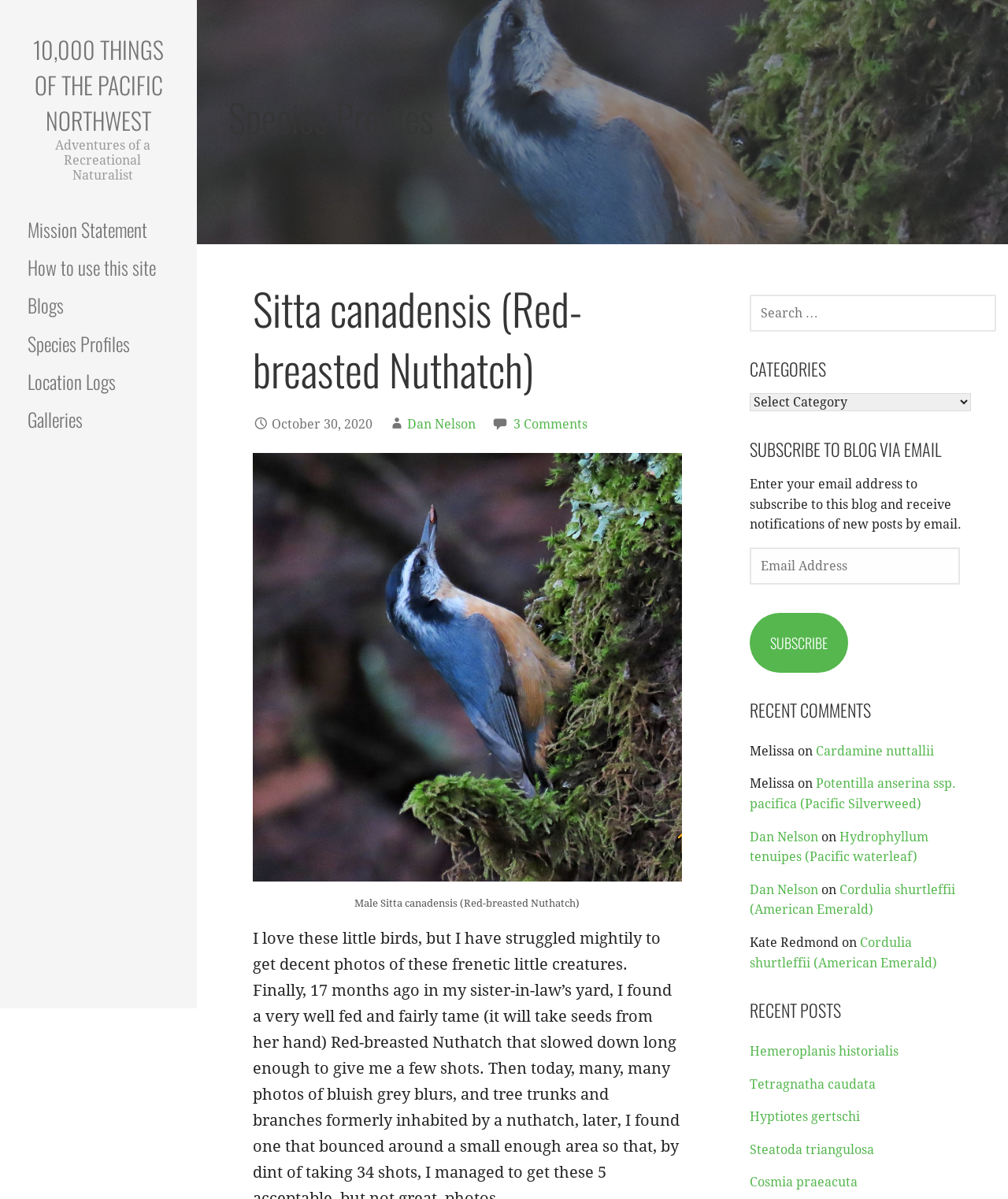Please determine the bounding box coordinates of the element to click in order to execute the following instruction: "Subscribe to the blog via email". The coordinates should be four float numbers between 0 and 1, specified as [left, top, right, bottom].

[0.743, 0.511, 0.841, 0.561]